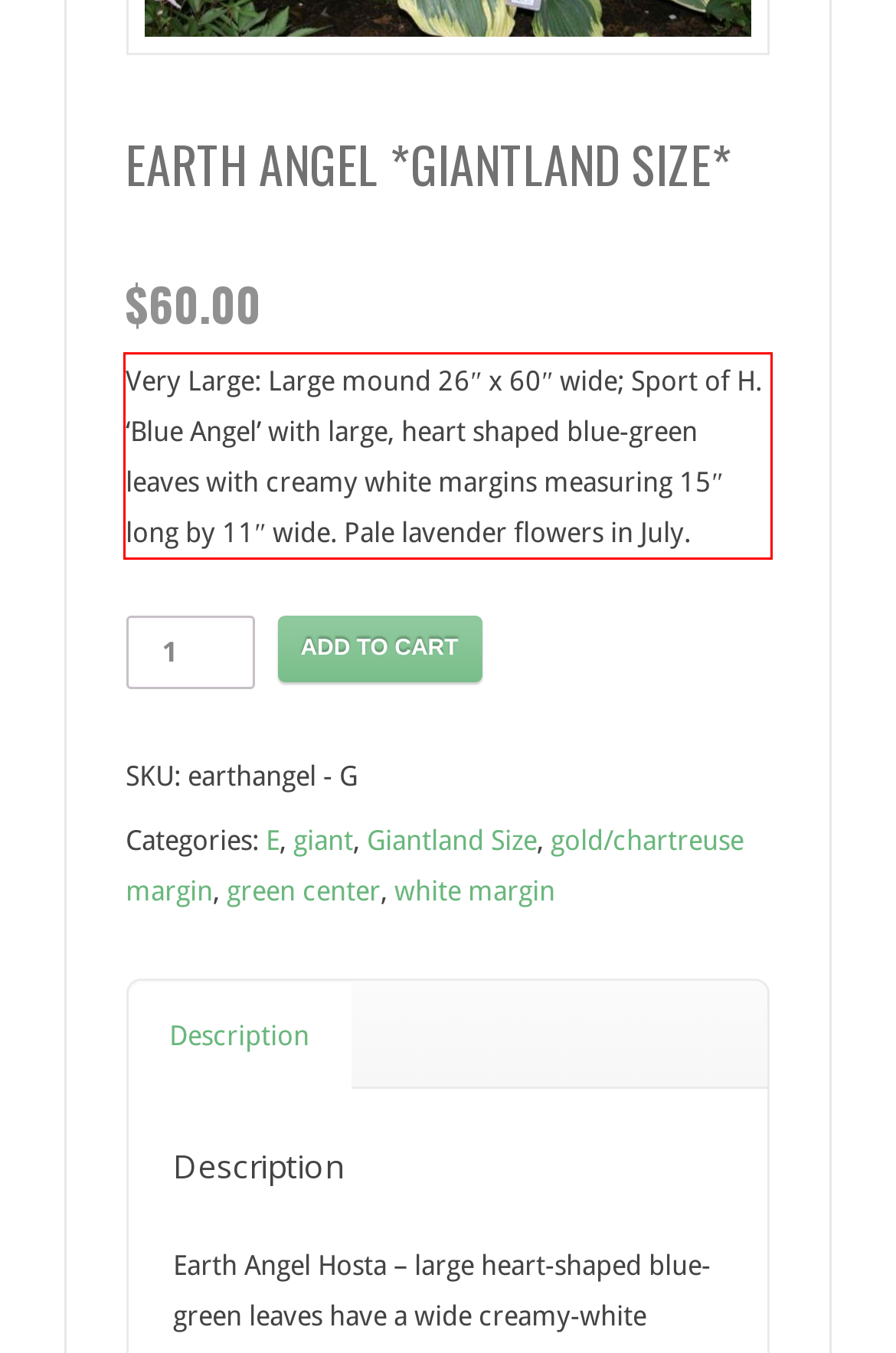Inspect the webpage screenshot that has a red bounding box and use OCR technology to read and display the text inside the red bounding box.

Very Large: Large mound 26″ x 60″ wide; Sport of H. ‘Blue Angel’ with large, heart shaped blue-green leaves with creamy white margins measuring 15″ long by 11″ wide. Pale lavender flowers in July.